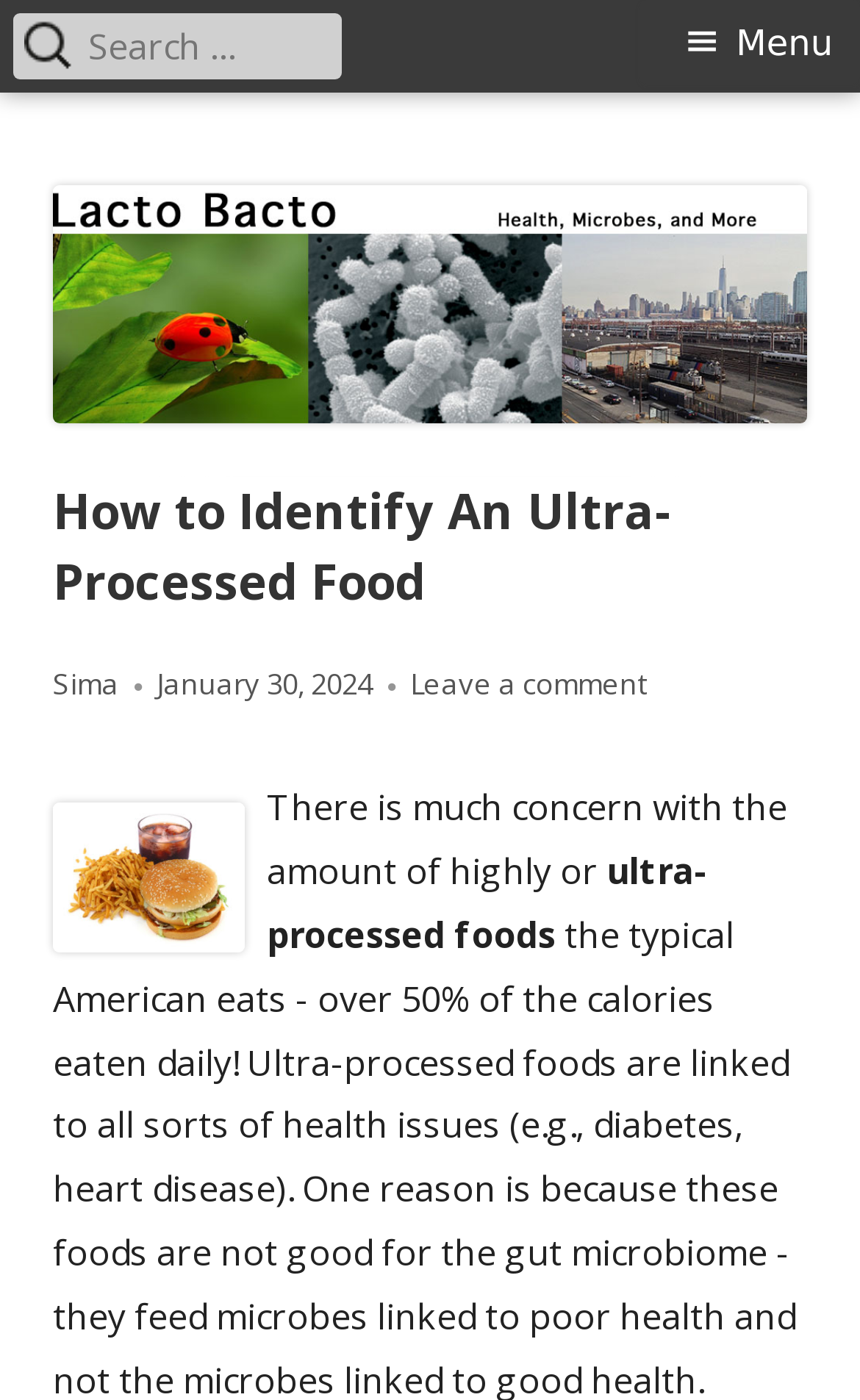Use the details in the image to answer the question thoroughly: 
What is the topic of the article?

I determined the topic of the article by reading the main heading 'How to Identify An Ultra-Processed Food' and the surrounding text, which suggests that the article is about identifying and understanding ultra-processed foods.